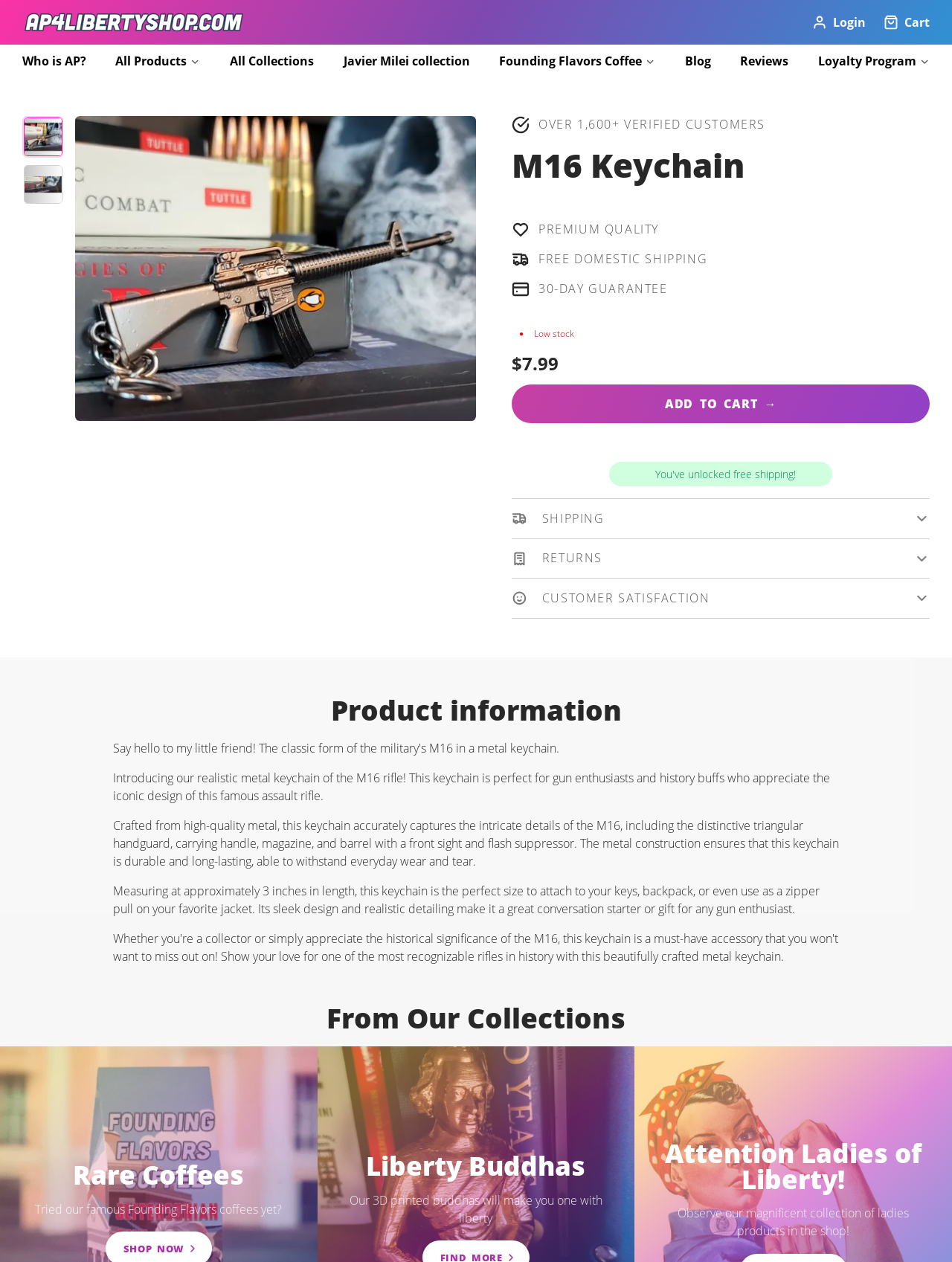What is the purpose of the keychain?
Kindly answer the question with as much detail as you can.

I determined the answer by reading the StaticText element with the text 'Introducing our realistic metal keychain of the M16 rifle! This keychain is perfect for gun enthusiasts and history buffs...' and bounding box coordinates [0.119, 0.61, 0.872, 0.637], which describes the purpose of the keychain.